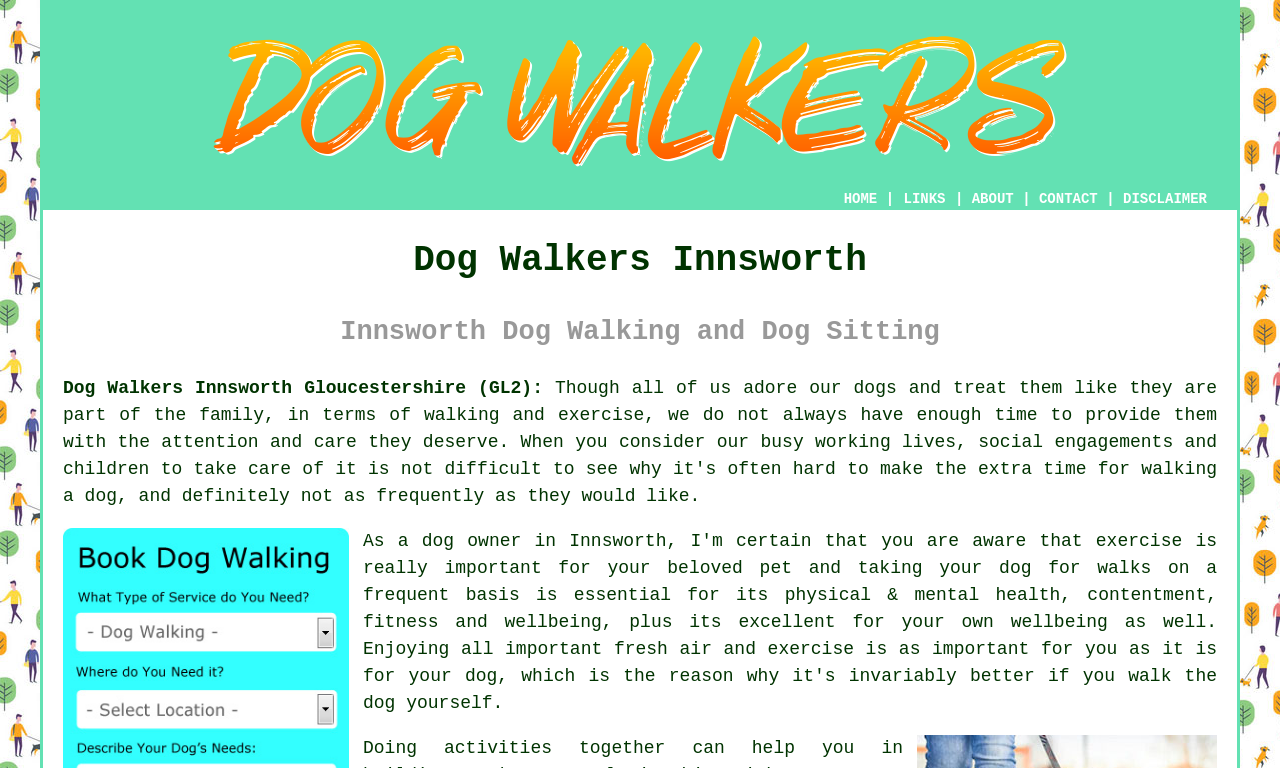What area does this dog walking service cover?
Answer the question with as much detail as you can, using the image as a reference.

The webpage's content, including the heading 'Dog Walkers Innsworth' and the link 'Dog Walkers Innsworth Gloucestershire (GL2):', suggests that the dog walking service covers the area of Innsworth in Gloucestershire.